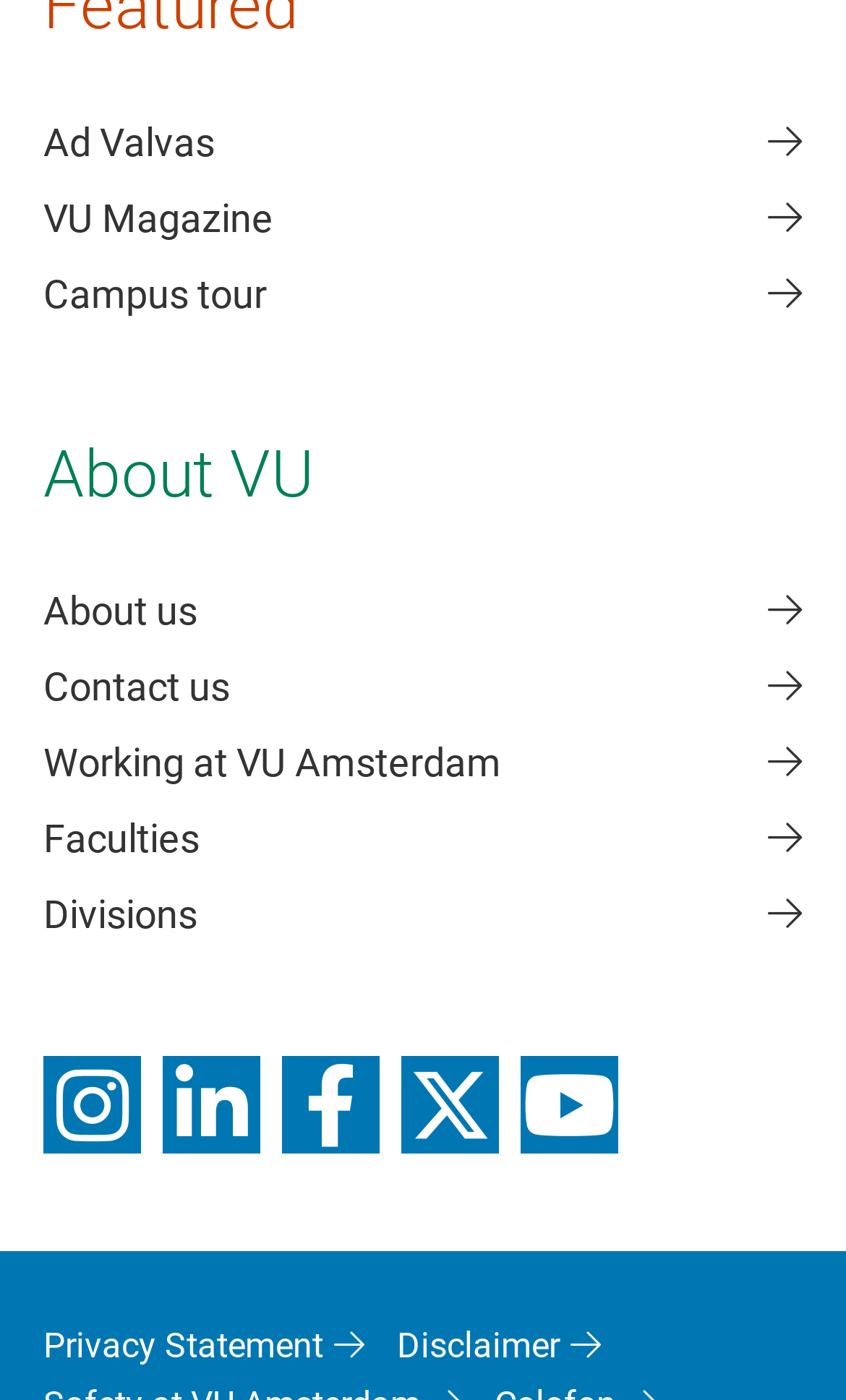Identify the bounding box coordinates of the part that should be clicked to carry out this instruction: "Follow VU on Instagram".

[0.051, 0.754, 0.167, 0.824]